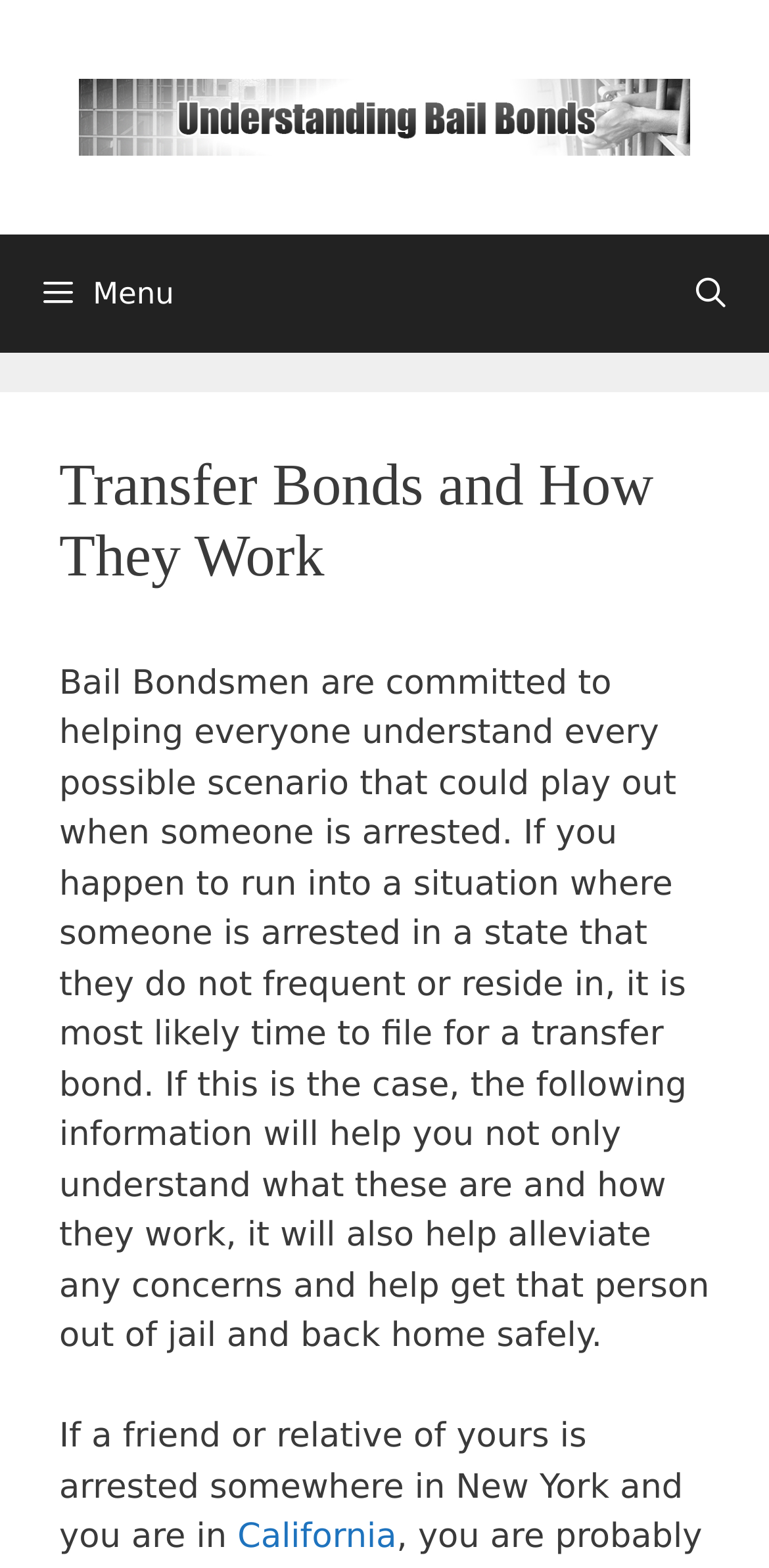Determine the bounding box coordinates (top-left x, top-left y, bottom-right x, bottom-right y) of the UI element described in the following text: aria-label="Open Search Bar"

[0.848, 0.149, 1.0, 0.225]